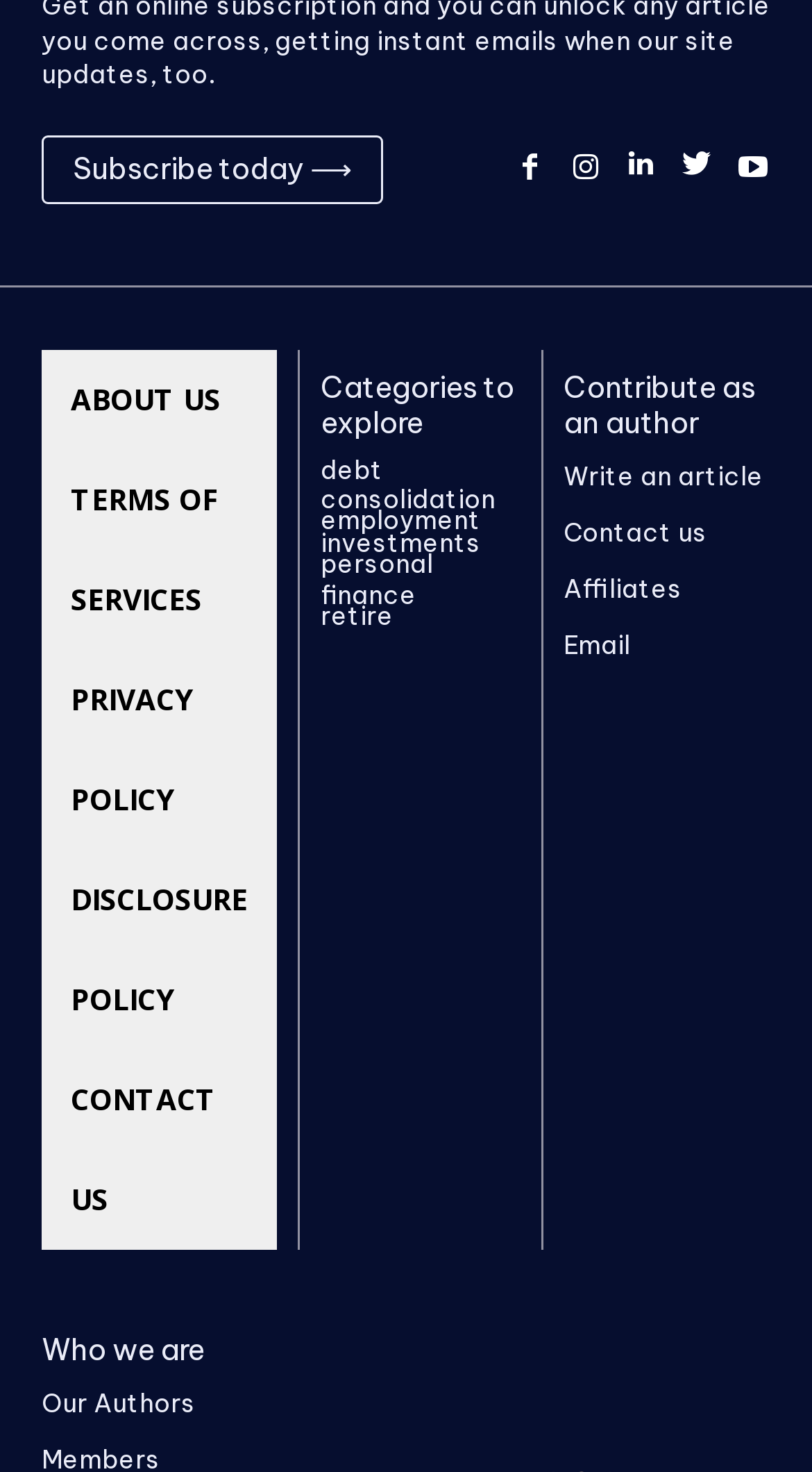Calculate the bounding box coordinates of the UI element given the description: "Toggle".

None